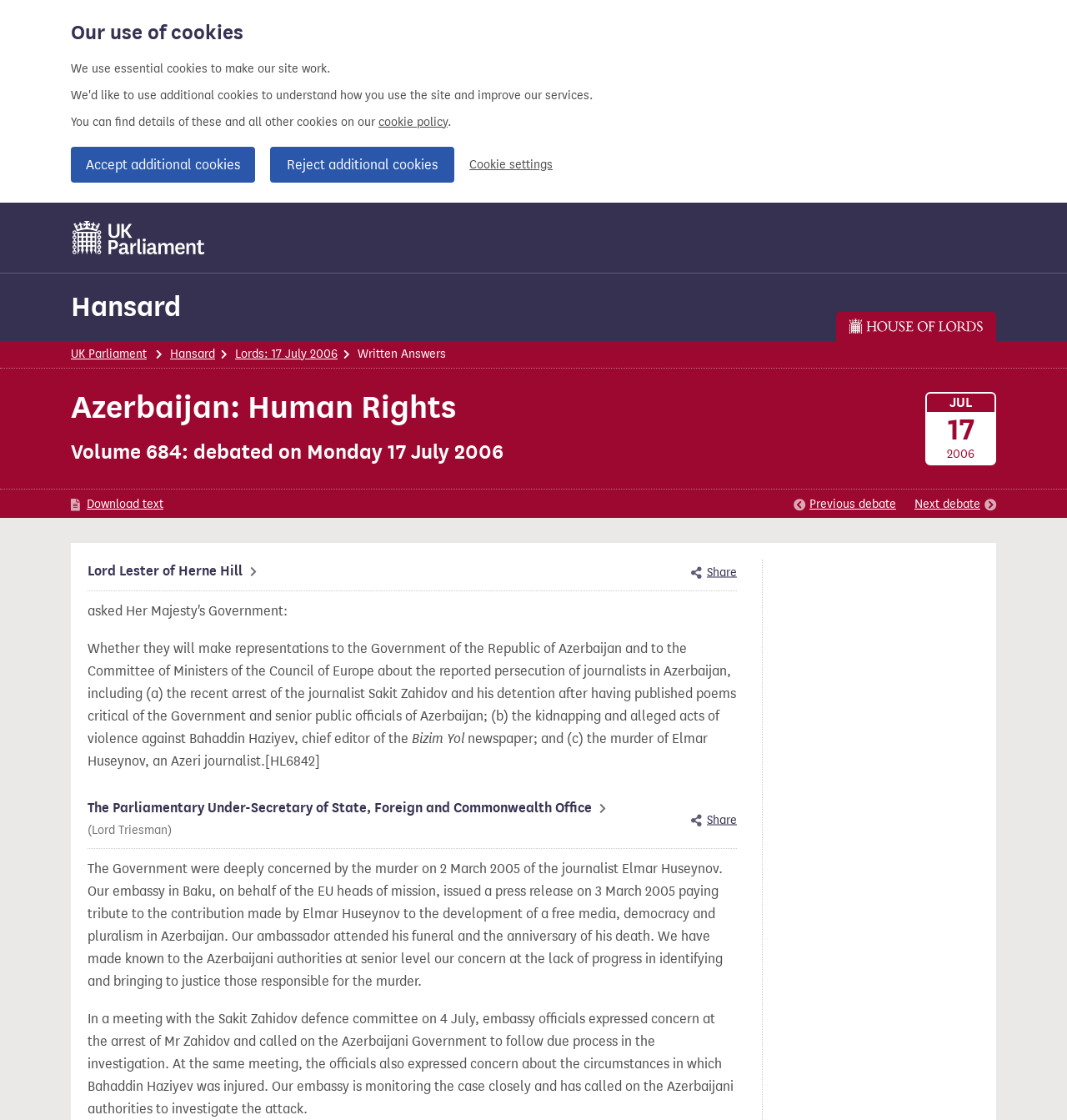Bounding box coordinates are specified in the format (top-left x, top-left y, bottom-right x, bottom-right y). All values are floating point numbers bounded between 0 and 1. Please provide the bounding box coordinate of the region this sentence describes: Contact

None